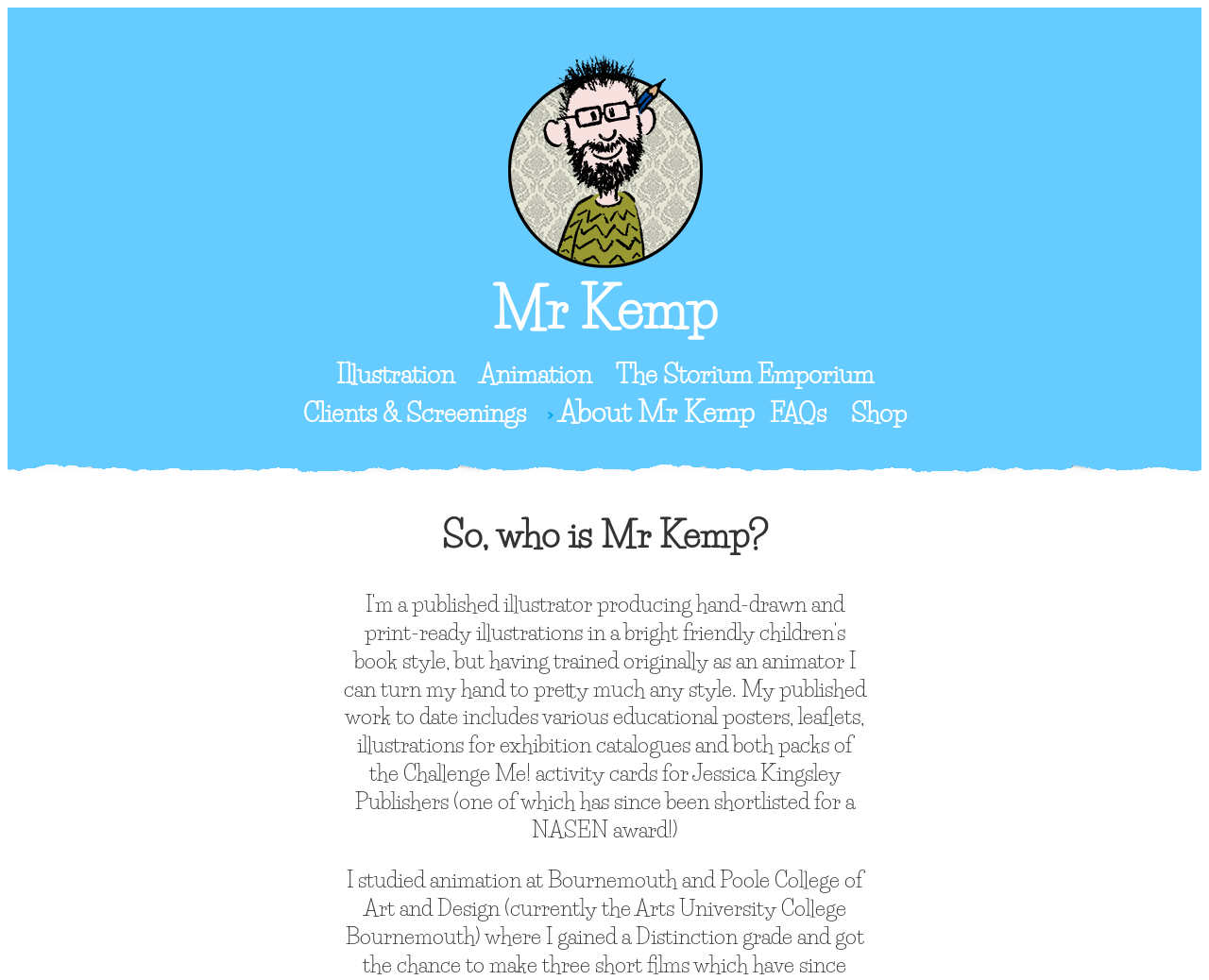Identify the bounding box coordinates for the UI element described as: "Scott’s Family Restaurant". The coordinates should be provided as four floats between 0 and 1: [left, top, right, bottom].

None